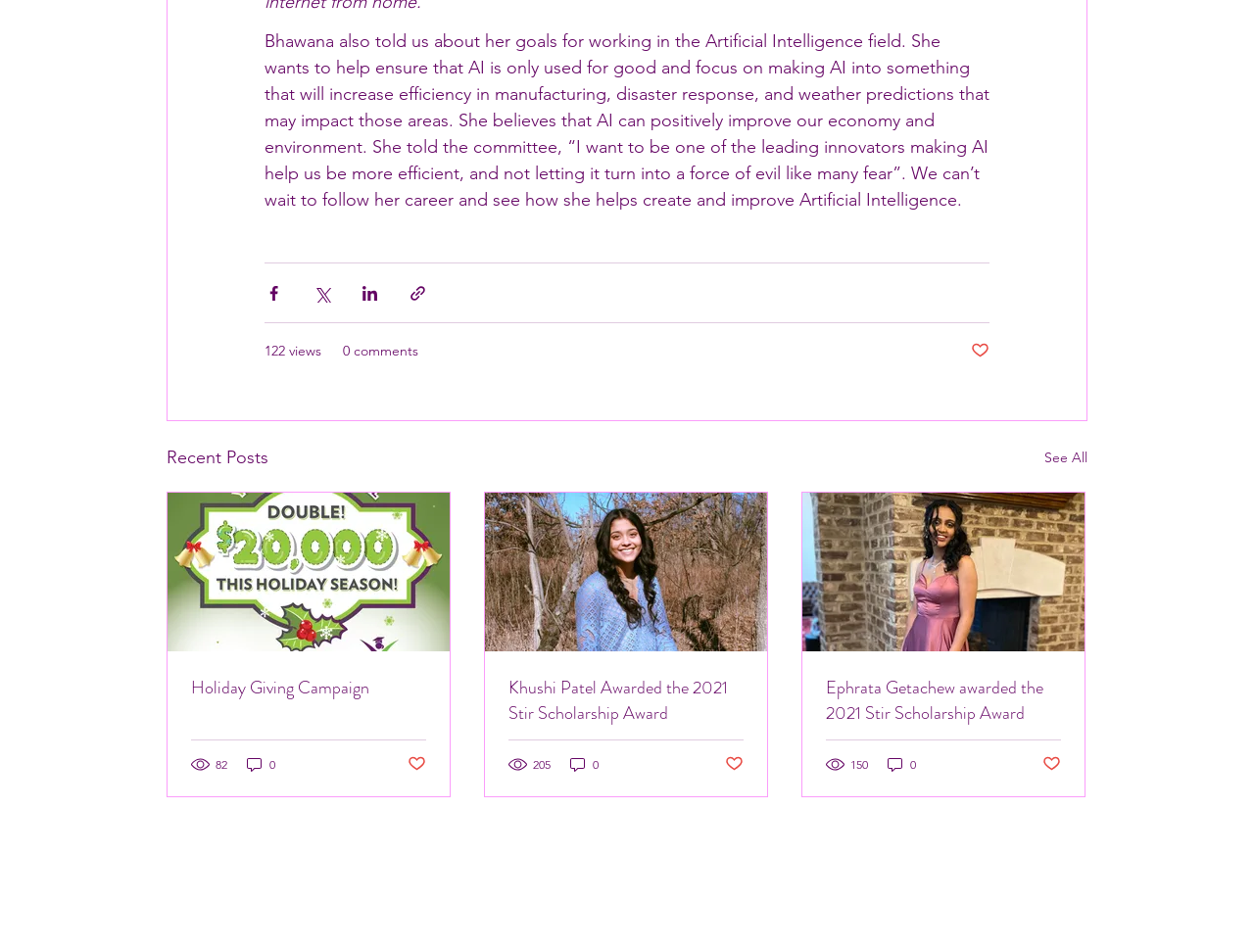Identify the bounding box coordinates of the clickable region required to complete the instruction: "See all recent posts". The coordinates should be given as four float numbers within the range of 0 and 1, i.e., [left, top, right, bottom].

[0.833, 0.466, 0.867, 0.496]